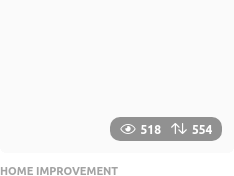How many views are associated with the content?
Please answer the question with a detailed and comprehensive explanation.

The number of views is prominently displayed as '518' in the image, indicating the level of user engagement with the content.